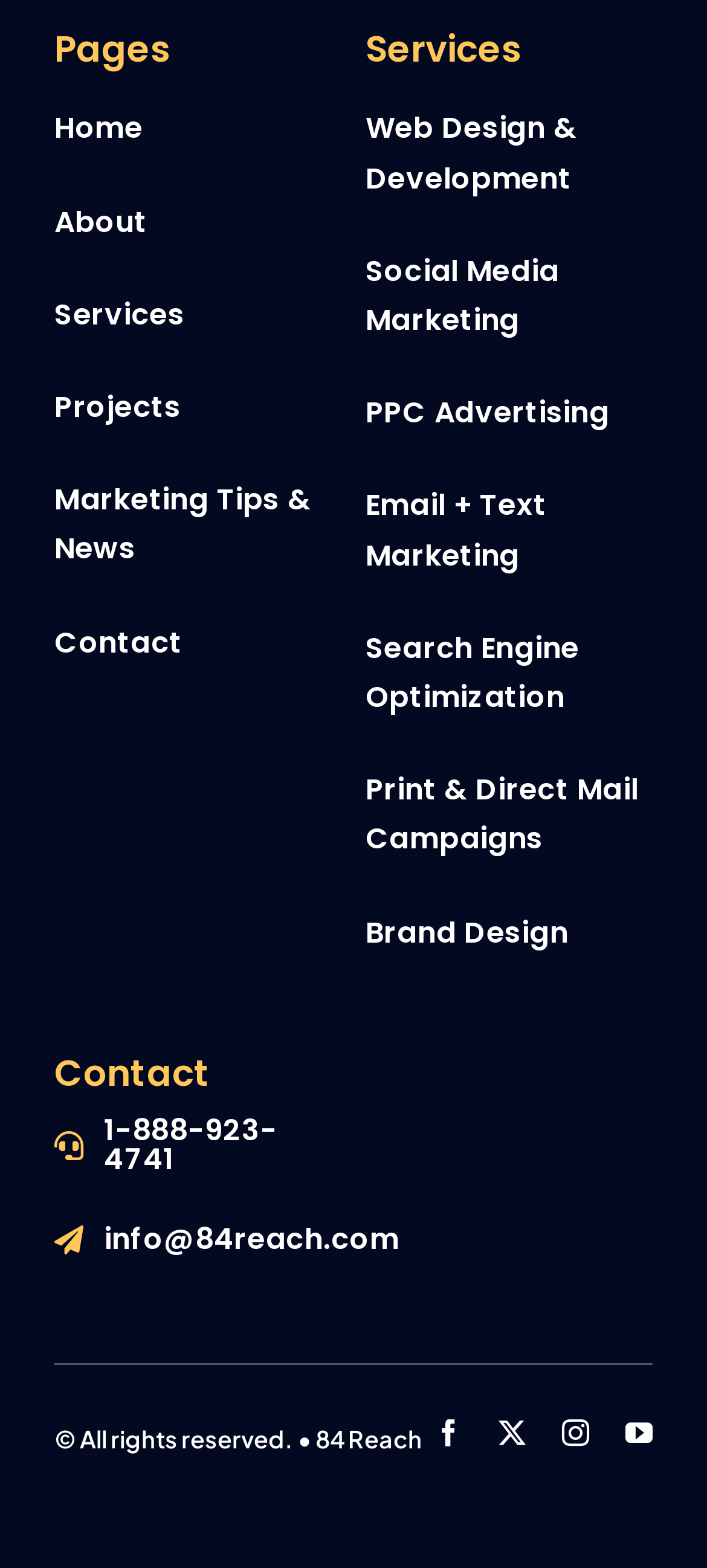How many navigation links are in the footer?
Please provide a single word or phrase in response based on the screenshot.

7